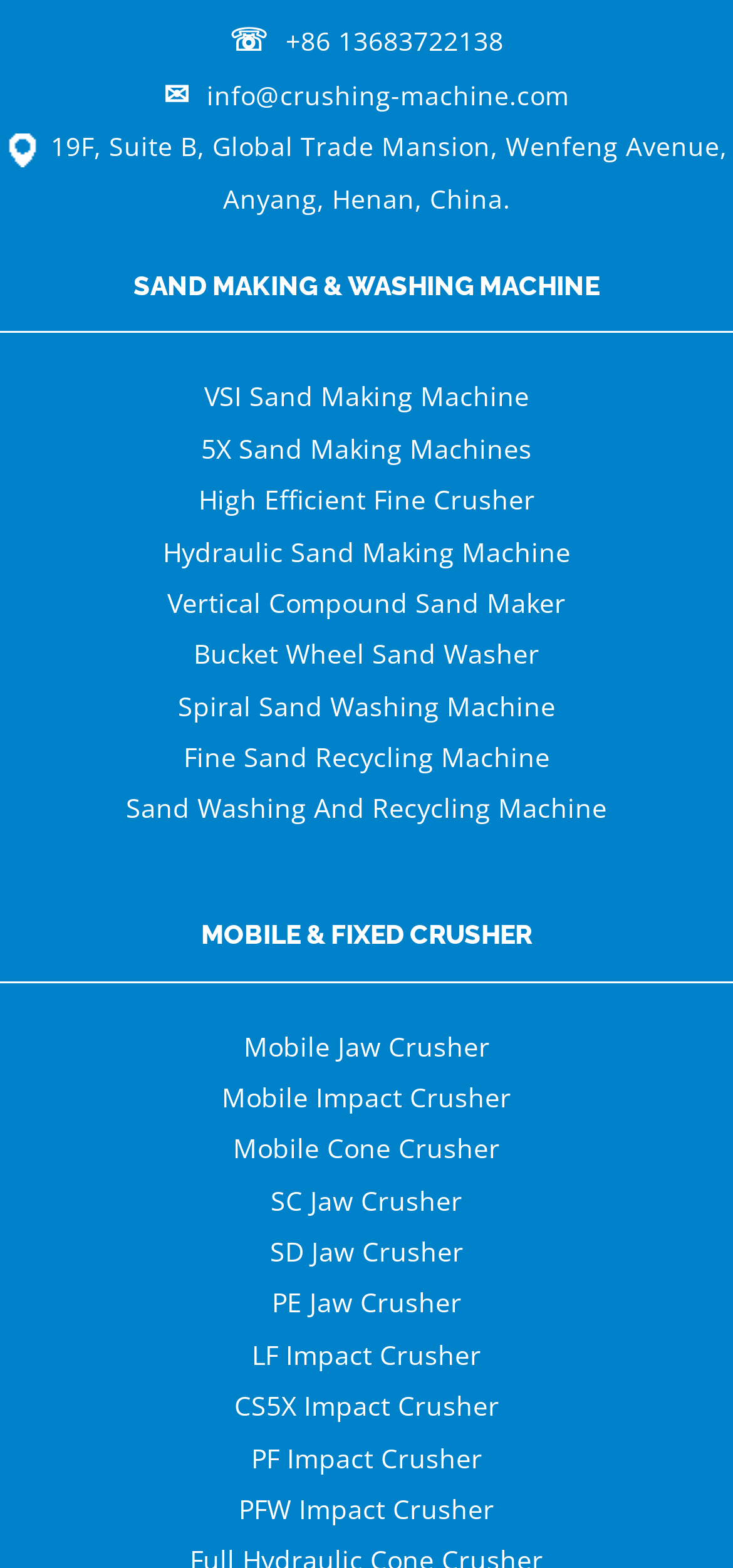How many sand making and washing machines are listed?
Look at the image and respond to the question as thoroughly as possible.

Under the heading 'SAND MAKING & WASHING MACHINE', there are 7 static text elements listing different types of sand making and washing machines, including 'VSI Sand Making Machine', '5X Sand Making Machines', and so on.